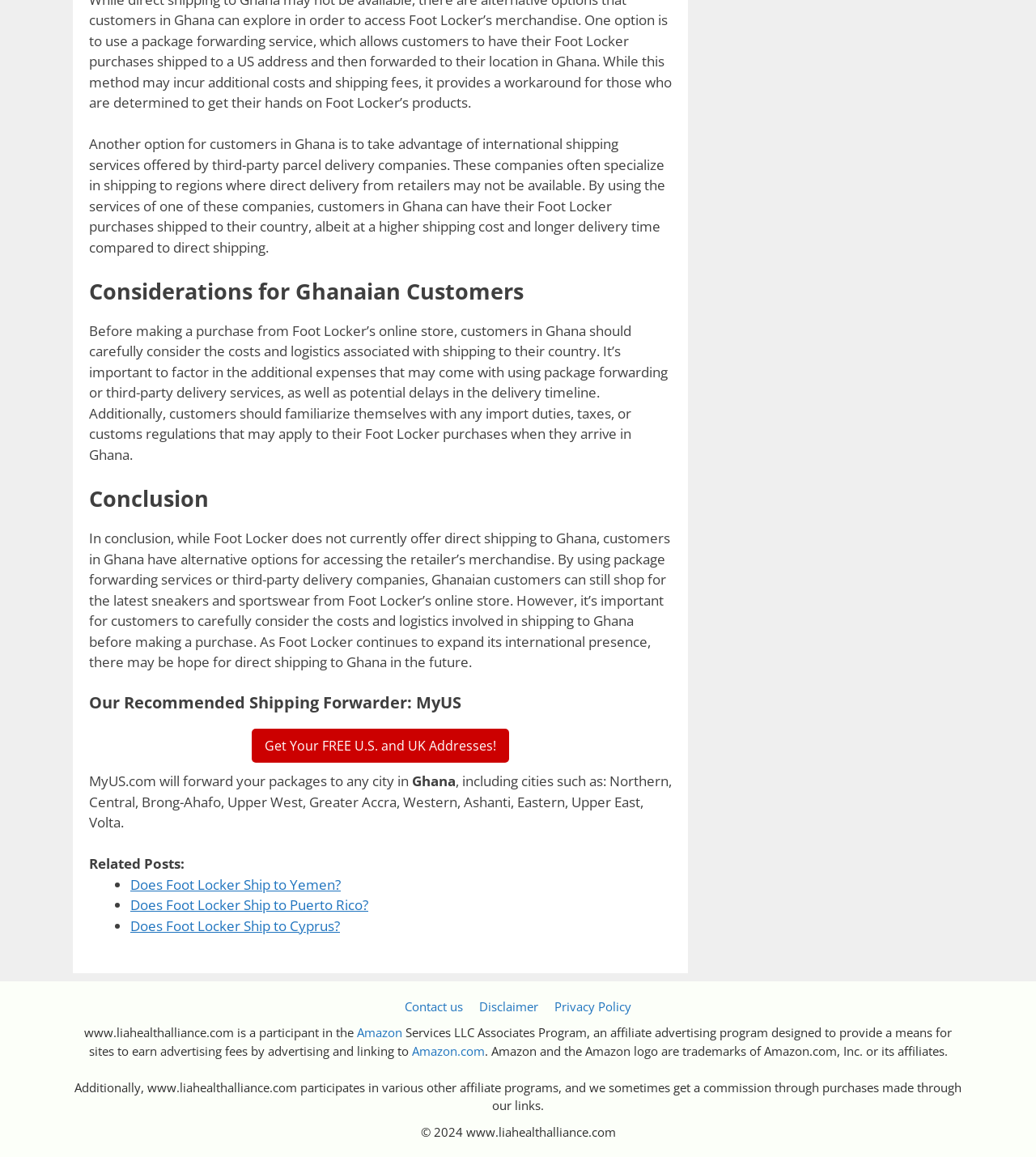Using the element description parent_node: Search eScholarship name="q" placeholder="Search", predict the bounding box coordinates for the UI element. Provide the coordinates in (top-left x, top-left y, bottom-right x, bottom-right y) format with values ranging from 0 to 1.

None